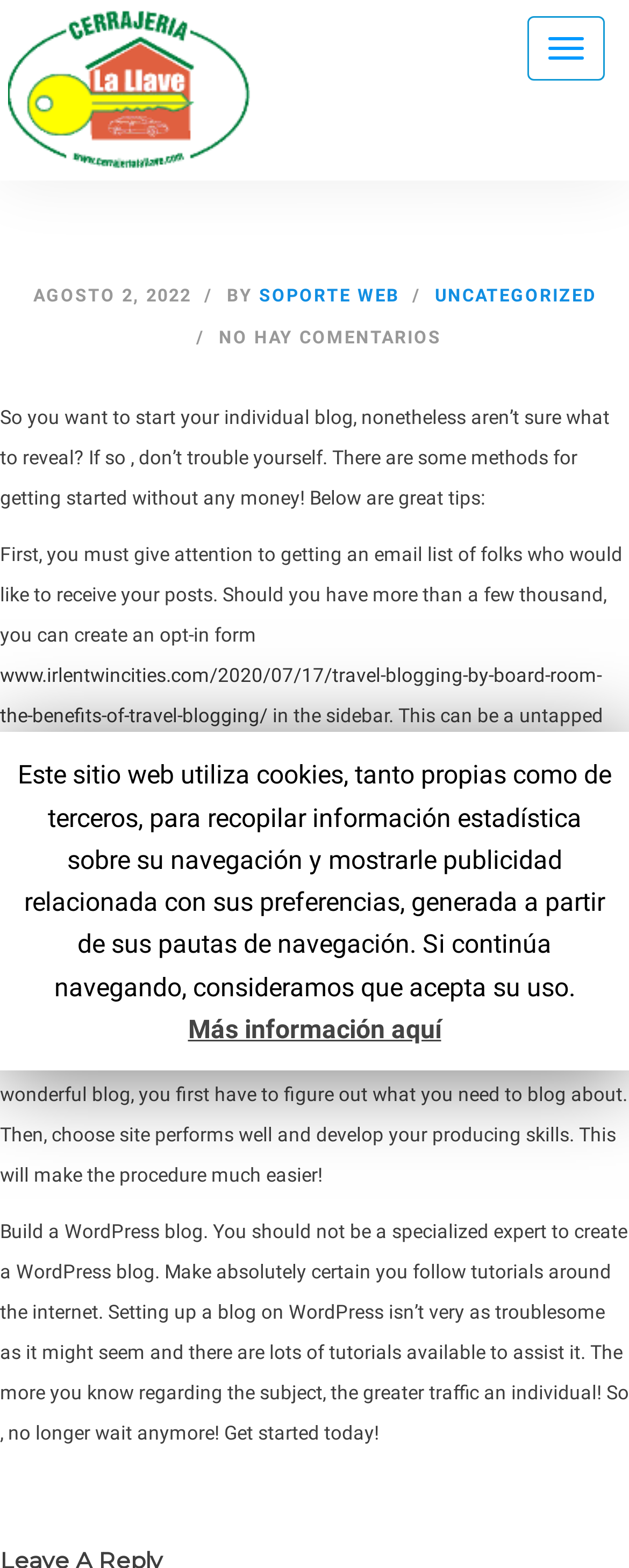Determine the bounding box coordinates for the HTML element described here: "Más información aquí".

[0.299, 0.644, 0.701, 0.669]